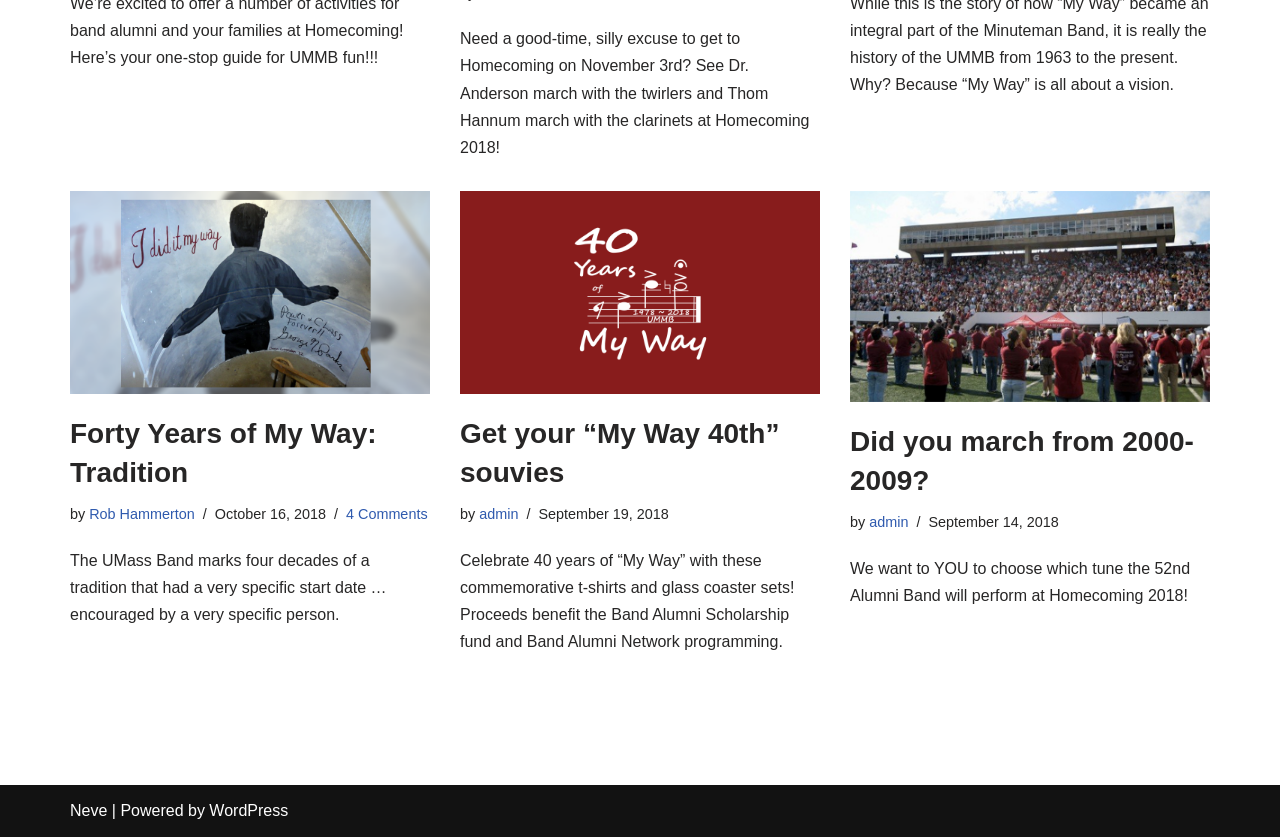Refer to the element description title="Did you march from 2000-2009?" and identify the corresponding bounding box in the screenshot. Format the coordinates as (top-left x, top-left y, bottom-right x, bottom-right y) with values in the range of 0 to 1.

[0.664, 0.228, 0.945, 0.48]